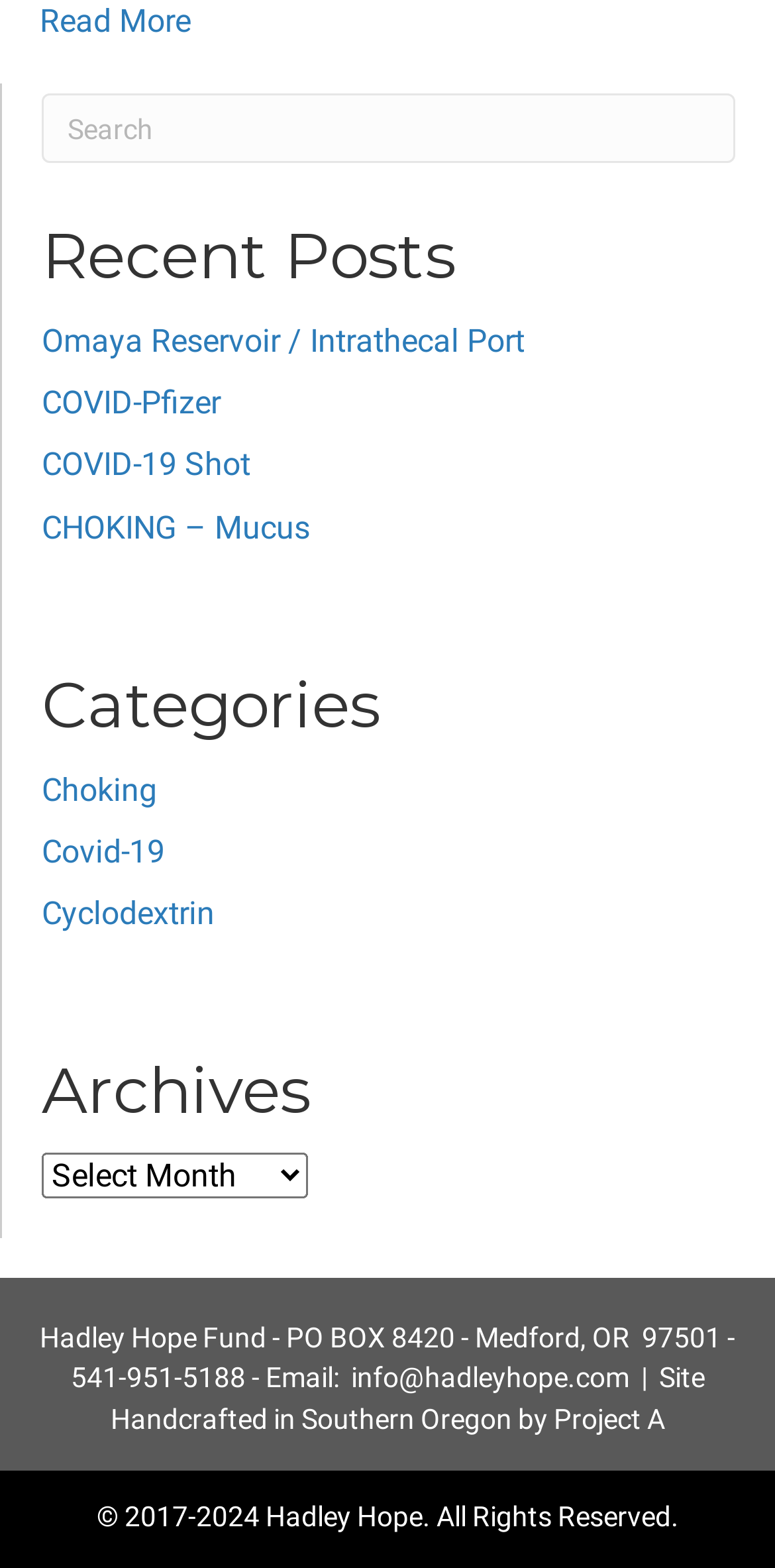How many categories are listed on the webpage?
Based on the image, please offer an in-depth response to the question.

The categories are listed under the heading 'Categories', and there are three links listed: 'Choking', 'Covid-19', and 'Cyclodextrin'.